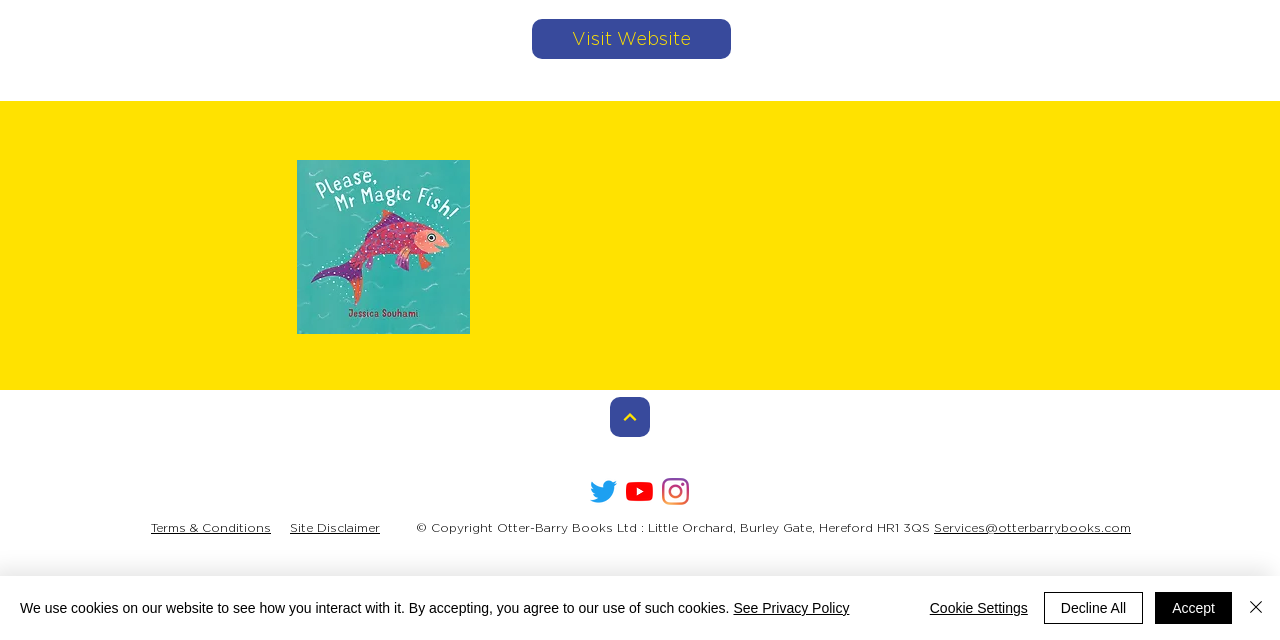Given the description: "Cookie Settings", determine the bounding box coordinates of the UI element. The coordinates should be formatted as four float numbers between 0 and 1, [left, top, right, bottom].

[0.726, 0.927, 0.803, 0.973]